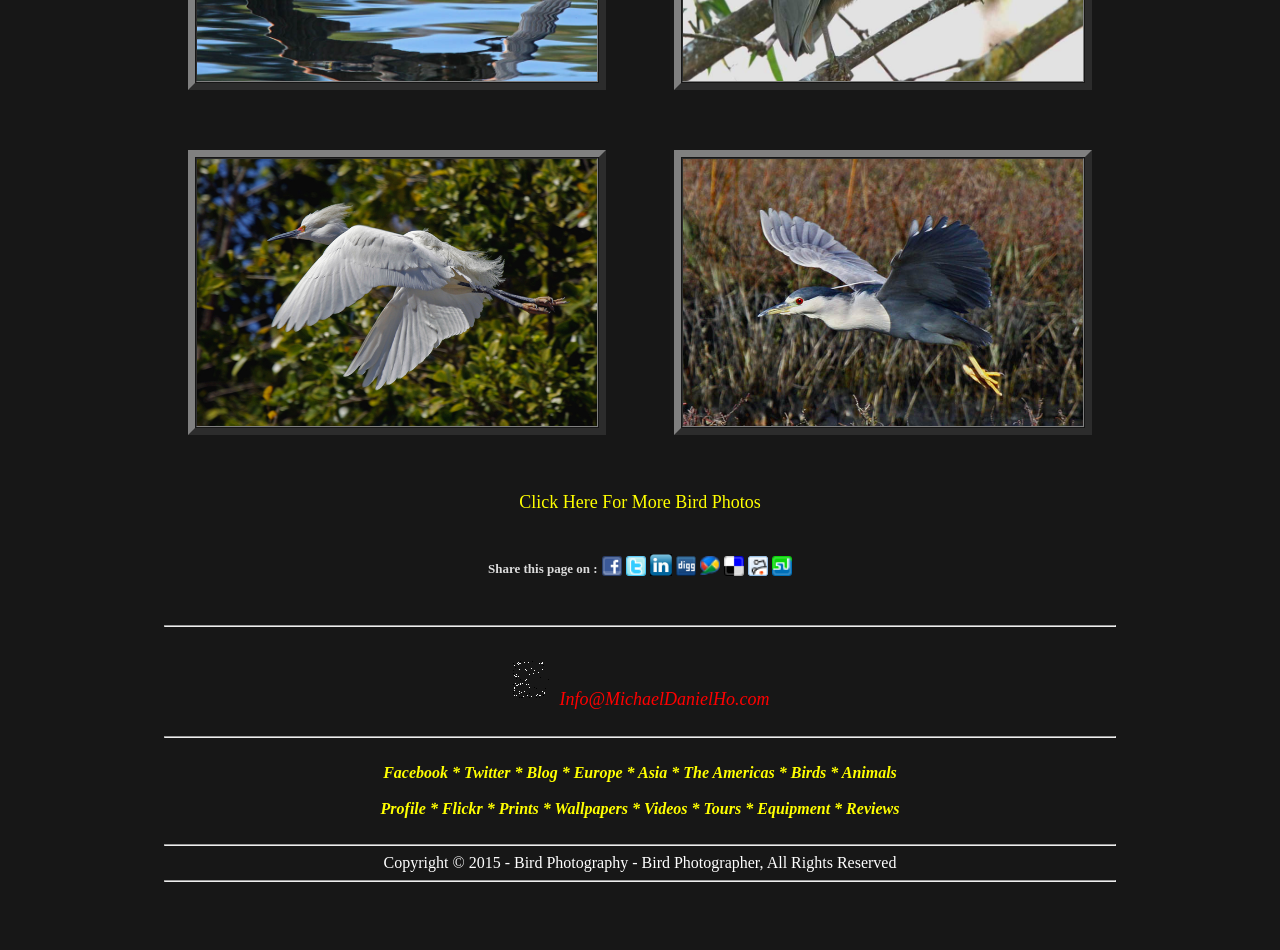Find the bounding box coordinates of the clickable area required to complete the following action: "Click on the 'Click Here For More Bird Photos' link".

[0.406, 0.52, 0.594, 0.538]